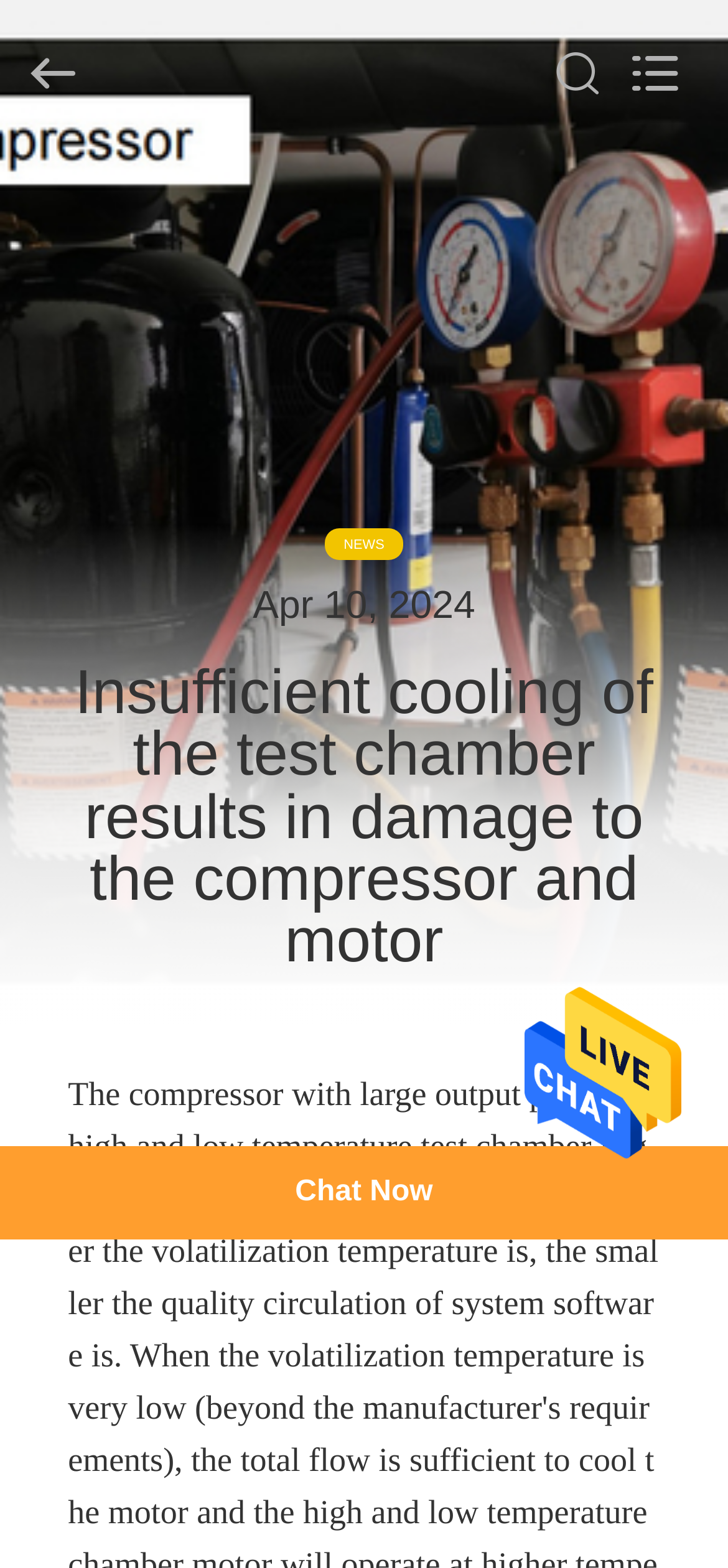Please answer the following question using a single word or phrase: 
How many images are there on the webpage?

1